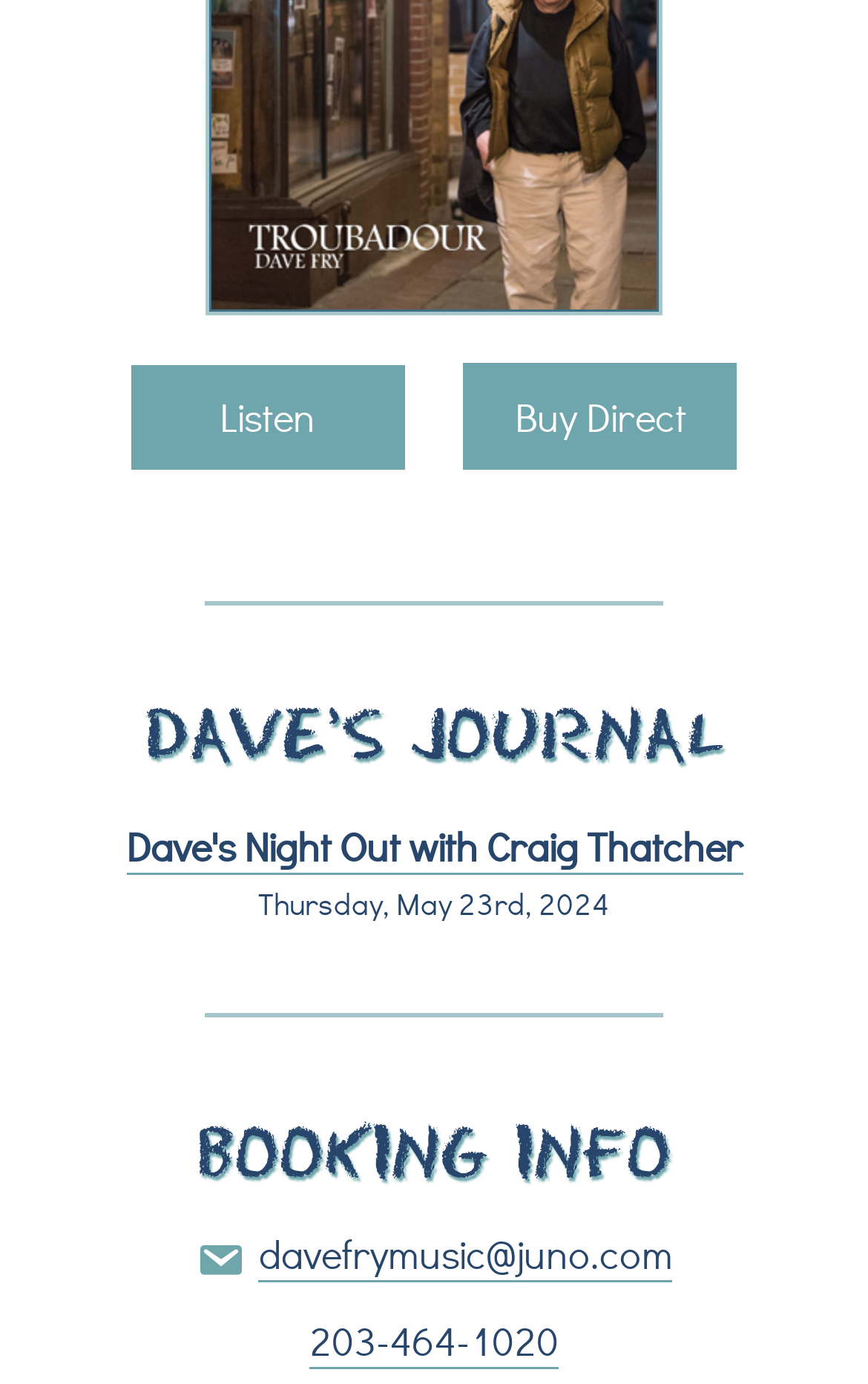Provide a one-word or one-phrase answer to the question:
What is the phone number mentioned on the webpage?

203-464-1020